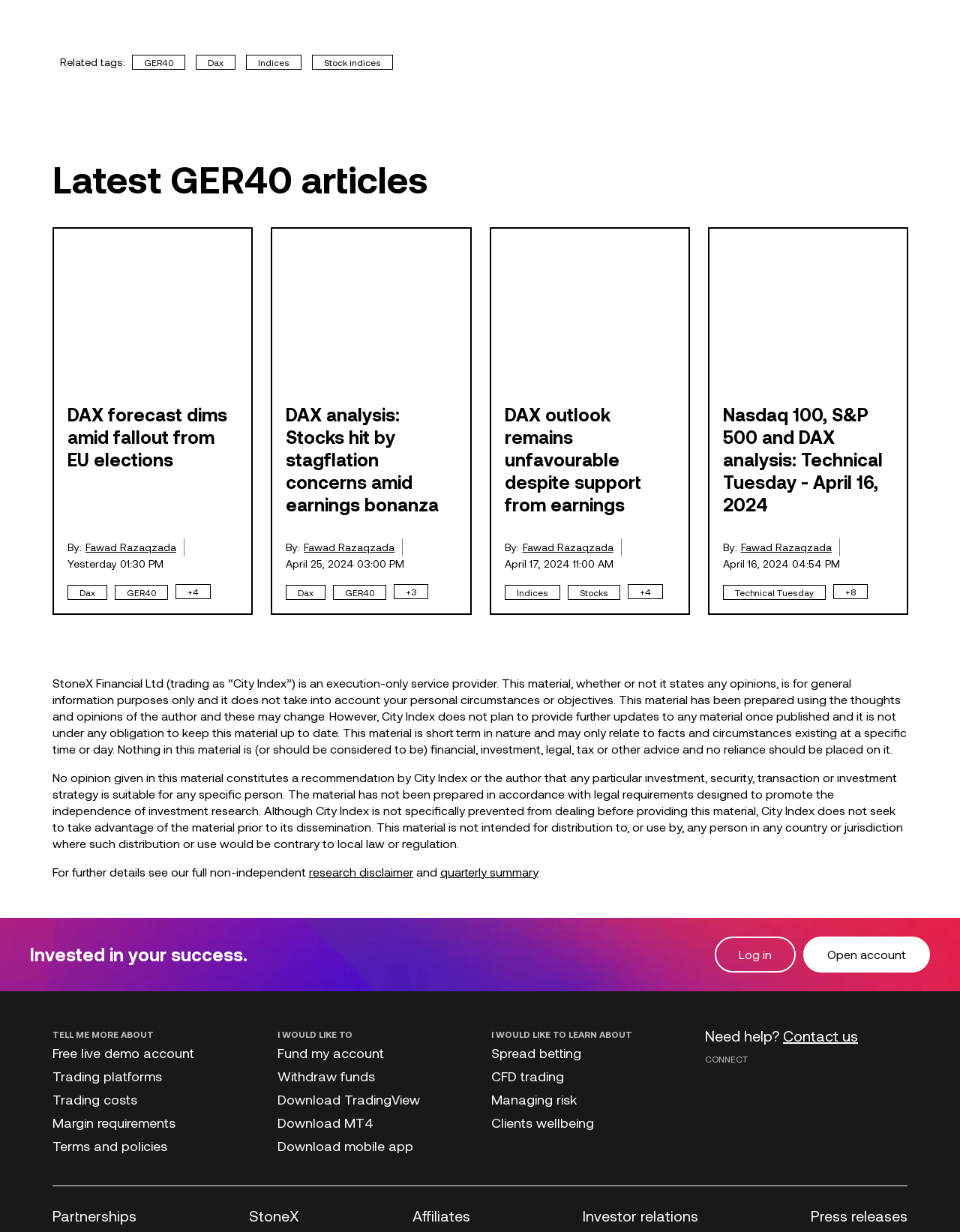Find the bounding box coordinates of the area that needs to be clicked in order to achieve the following instruction: "Read the article 'DAX forecast dims amid fallout from EU elections'". The coordinates should be specified as four float numbers between 0 and 1, i.e., [left, top, right, bottom].

[0.056, 0.185, 0.262, 0.316]